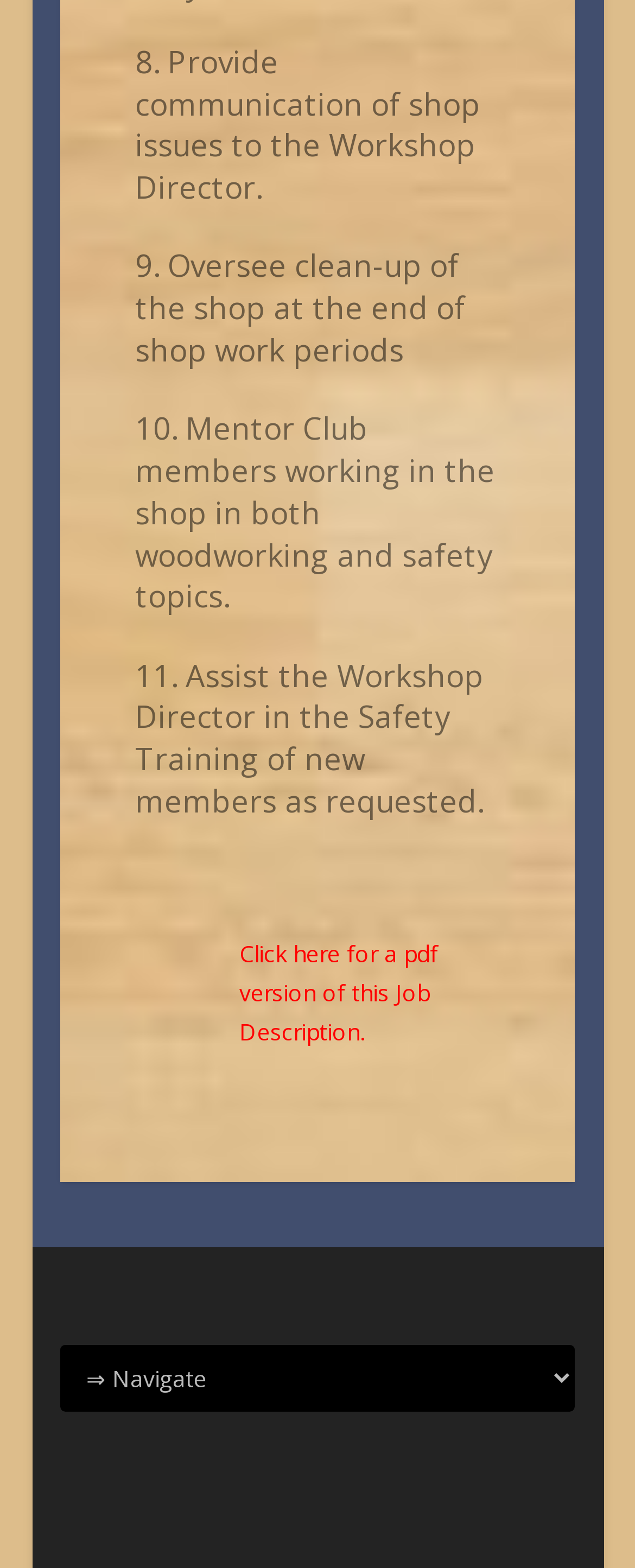Identify the bounding box of the HTML element described as: "Cl".

[0.377, 0.598, 0.407, 0.618]